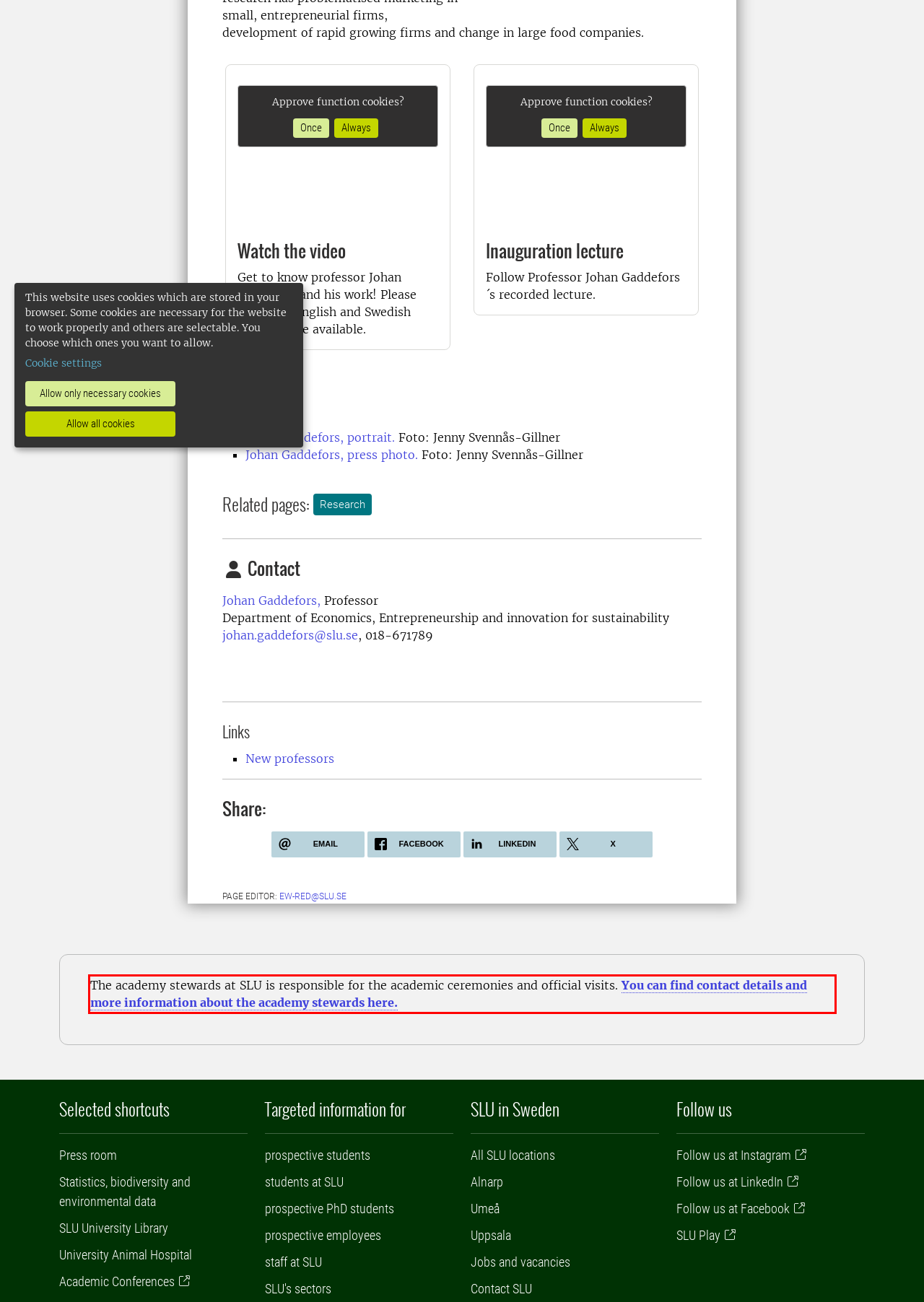Using the provided screenshot of a webpage, recognize and generate the text found within the red rectangle bounding box.

The academy stewards at SLU is responsible for the academic ceremonies and official visits. You can find contact details and more information about the academy stewards here.